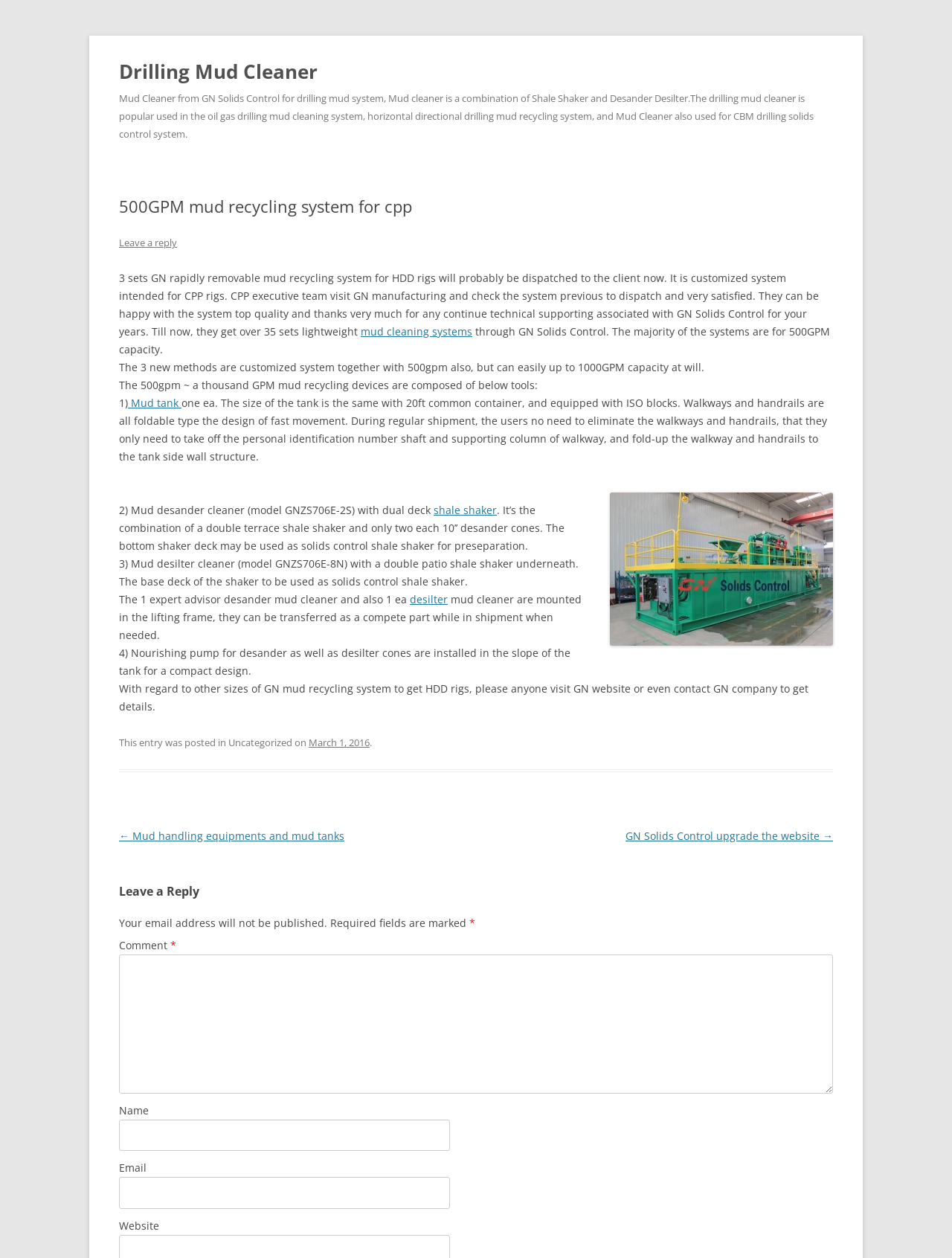Carefully examine the image and provide an in-depth answer to the question: What is the position of the feeding pump for desander and desilter cones?

The position of the feeding pump is mentioned in the text '4) Nourishing pump for desander as well as desilter cones are installed in the slope of the tank for a compact design.'